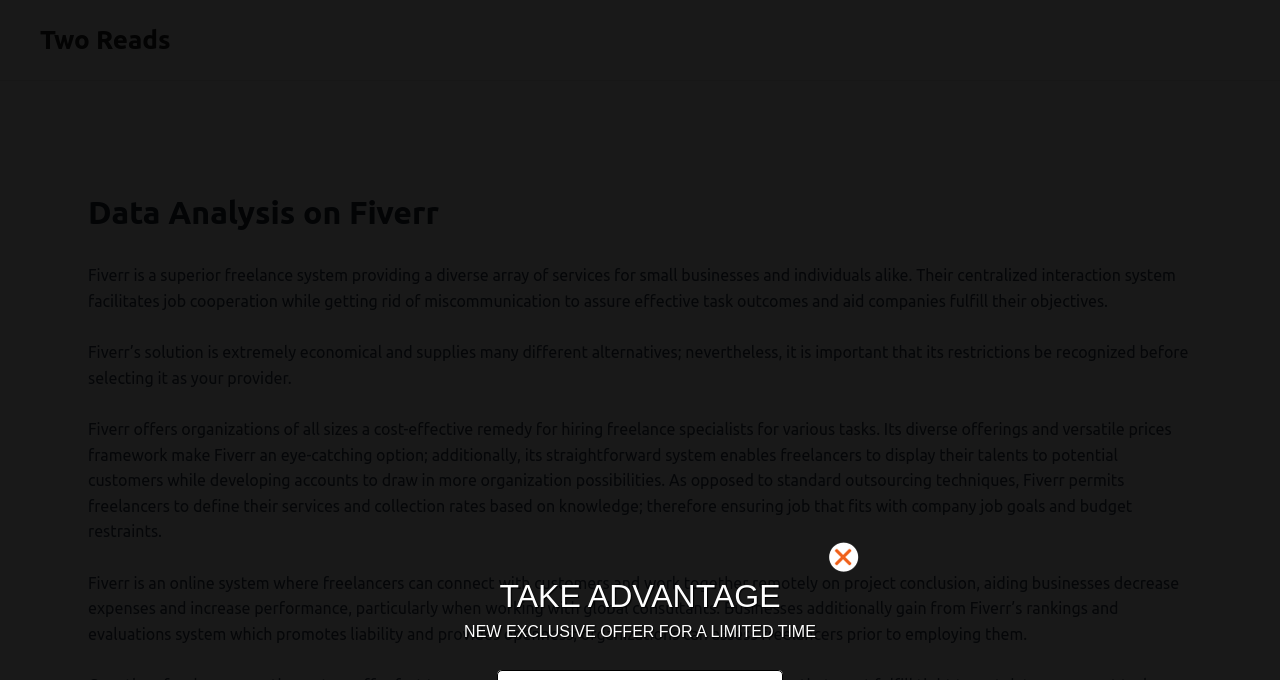What is the benefit of using Fiverr?
Please interpret the details in the image and answer the question thoroughly.

According to the webpage, Fiverr offers organizations of all sizes a cost-effective remedy for hiring freelance specialists for various tasks. Its diverse offerings and versatile prices framework make Fiverr an attractive option.